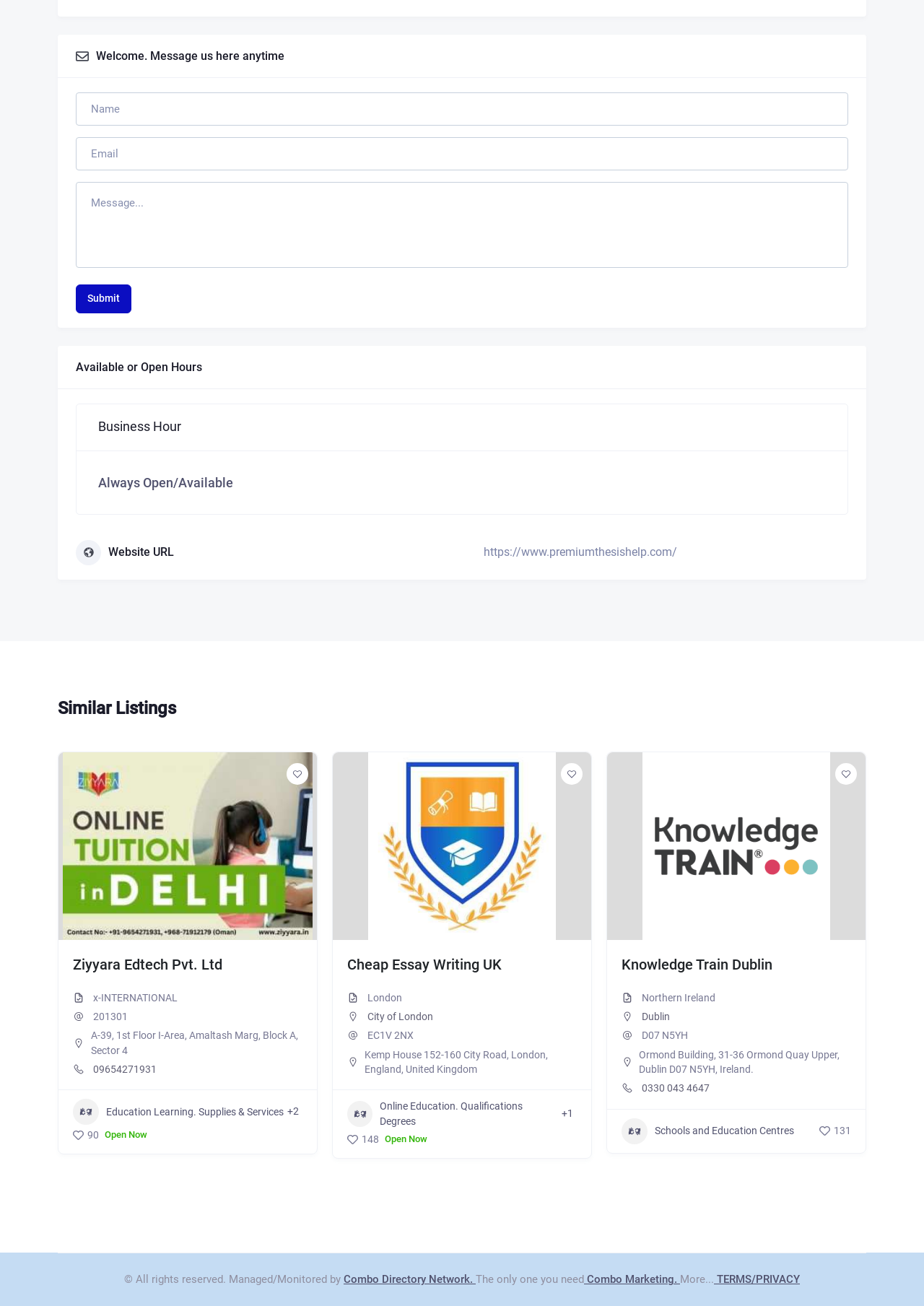What is the category of the fourth listing?
Please provide a single word or phrase as the answer based on the screenshot.

Schools and Education Centres